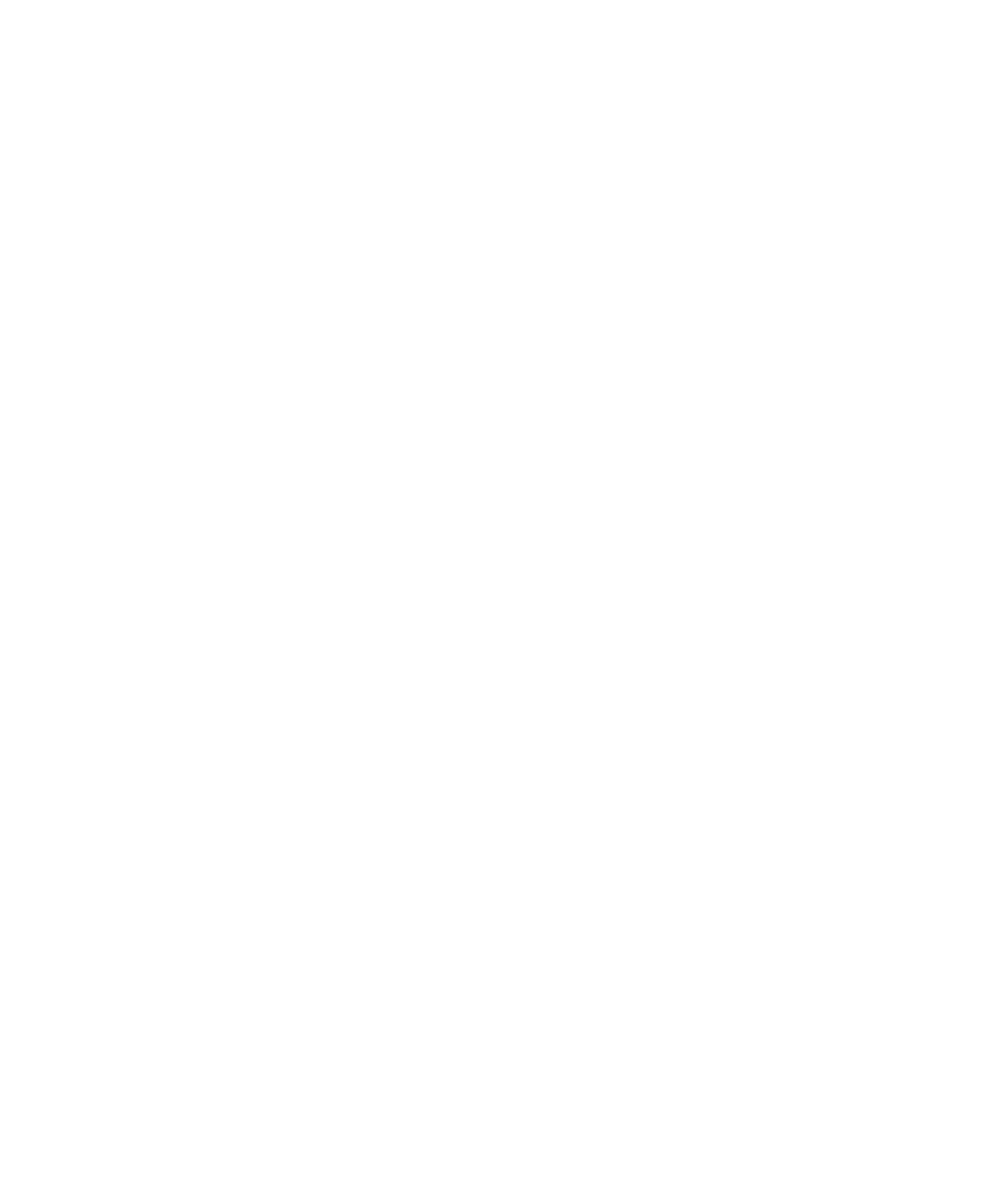Identify the bounding box for the UI element described as: "Merchandise". Ensure the coordinates are four float numbers between 0 and 1, formatted as [left, top, right, bottom].

[0.706, 0.067, 0.777, 0.08]